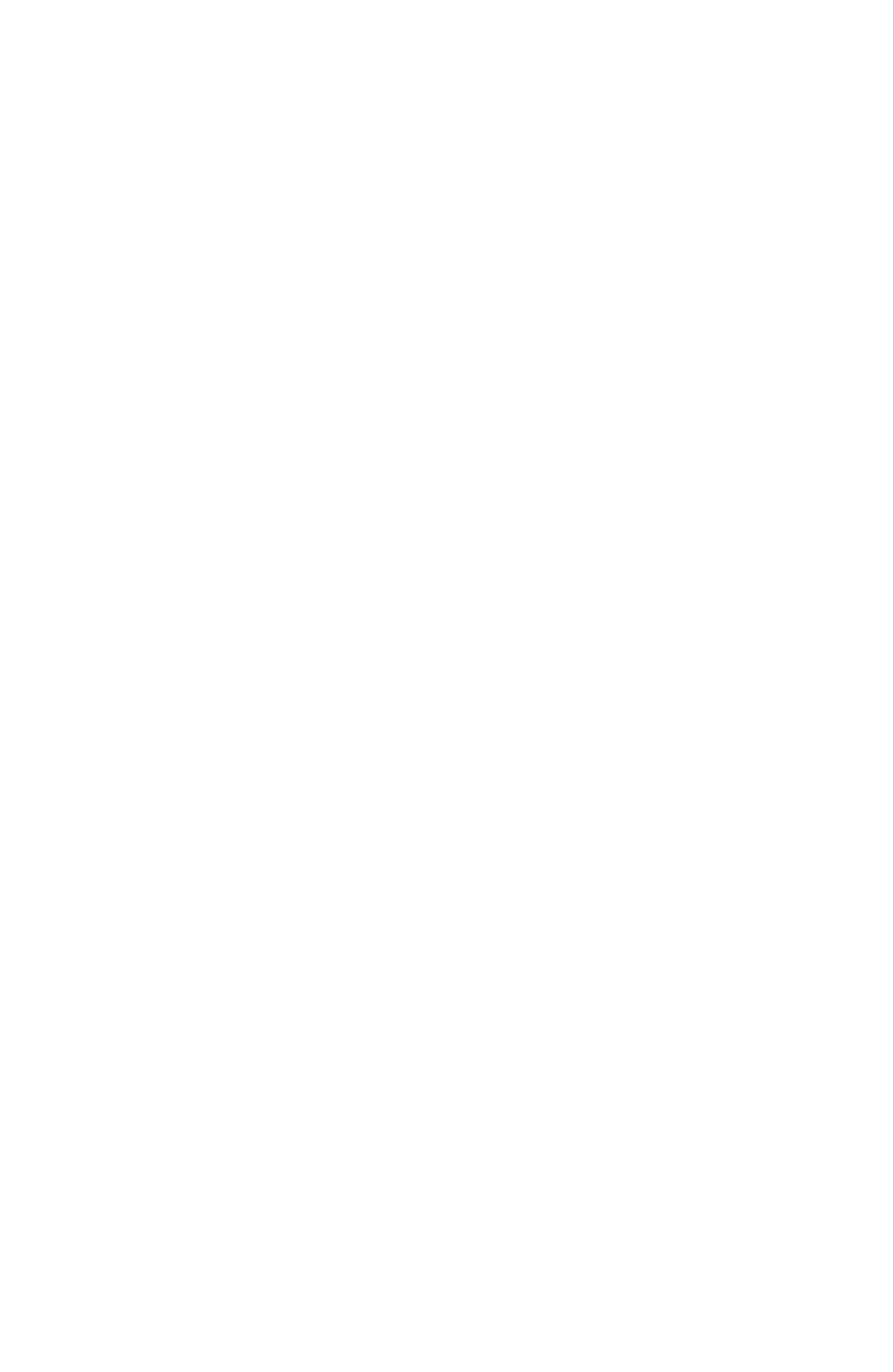Identify the bounding box coordinates of the part that should be clicked to carry out this instruction: "go to Robo Home".

[0.021, 0.849, 0.239, 0.877]